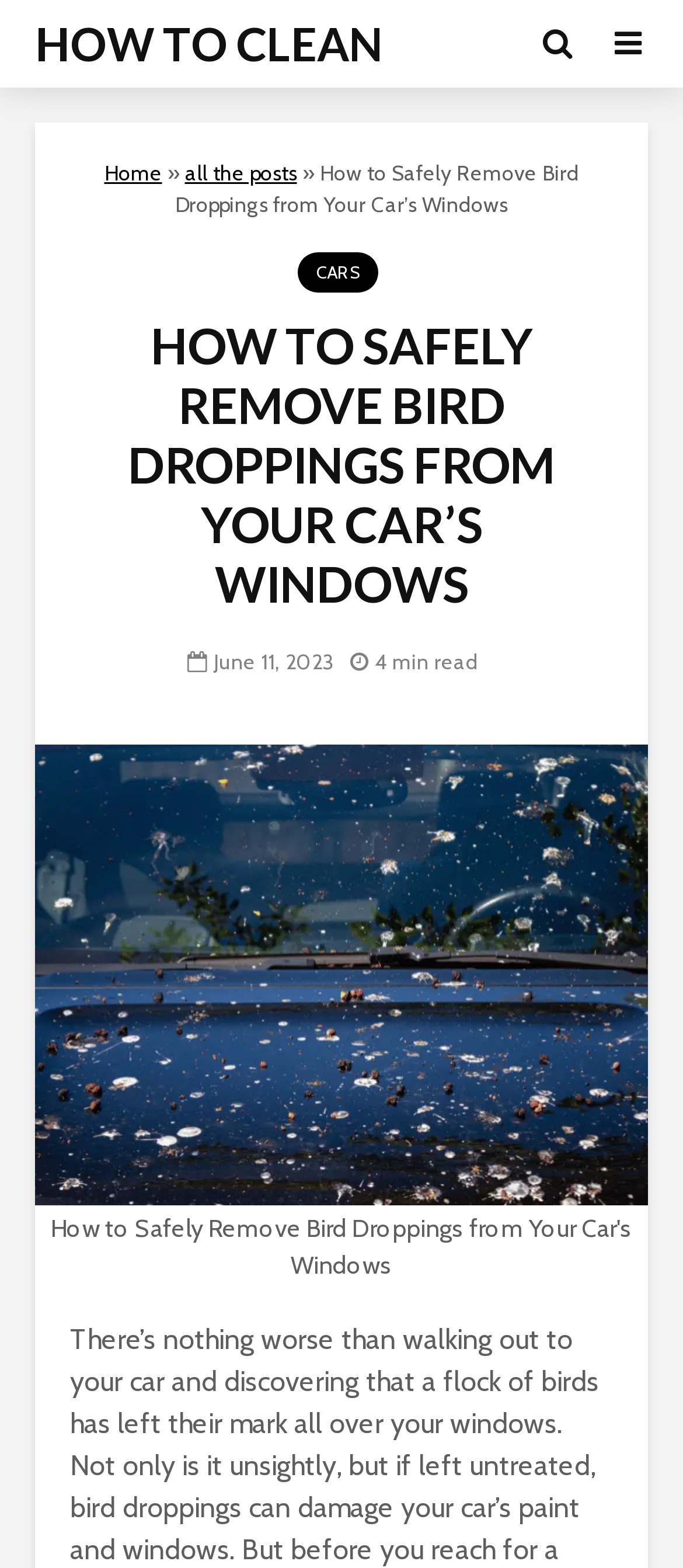Identify the bounding box of the UI element that matches this description: "How to Clean".

[0.051, 0.0, 0.562, 0.056]